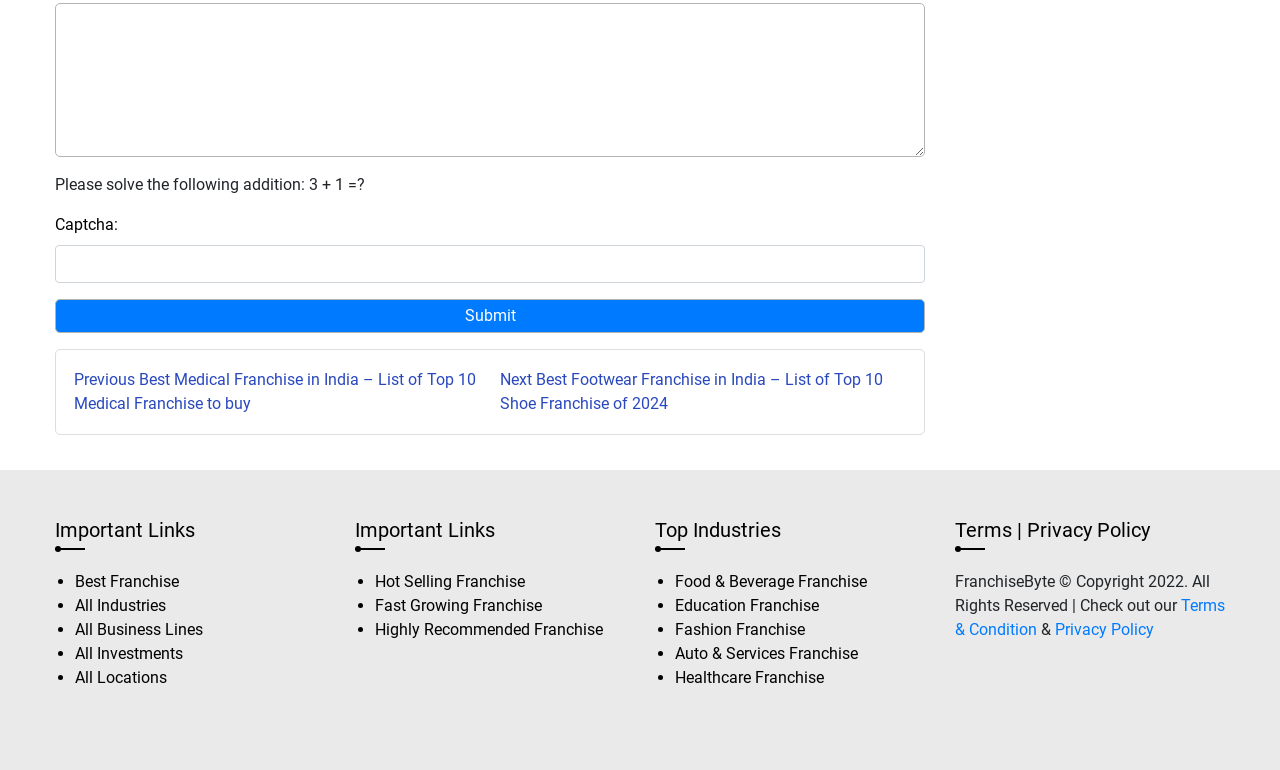Provide the bounding box coordinates for the area that should be clicked to complete the instruction: "solve the captcha".

[0.043, 0.318, 0.723, 0.367]